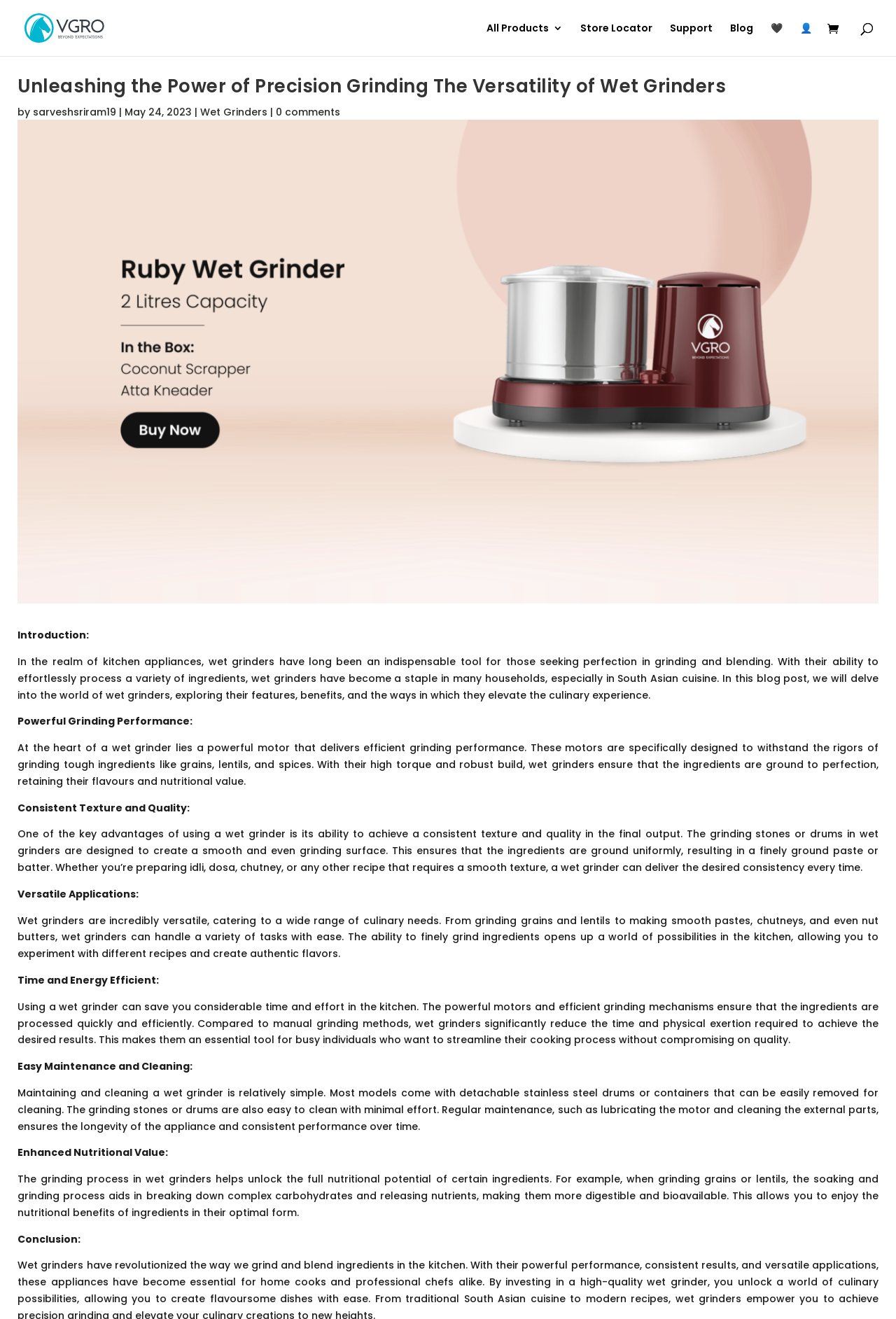Please determine the bounding box coordinates of the element to click on in order to accomplish the following task: "Read the blog post about 'Wet Grinders'". Ensure the coordinates are four float numbers ranging from 0 to 1, i.e., [left, top, right, bottom].

[0.223, 0.08, 0.298, 0.09]